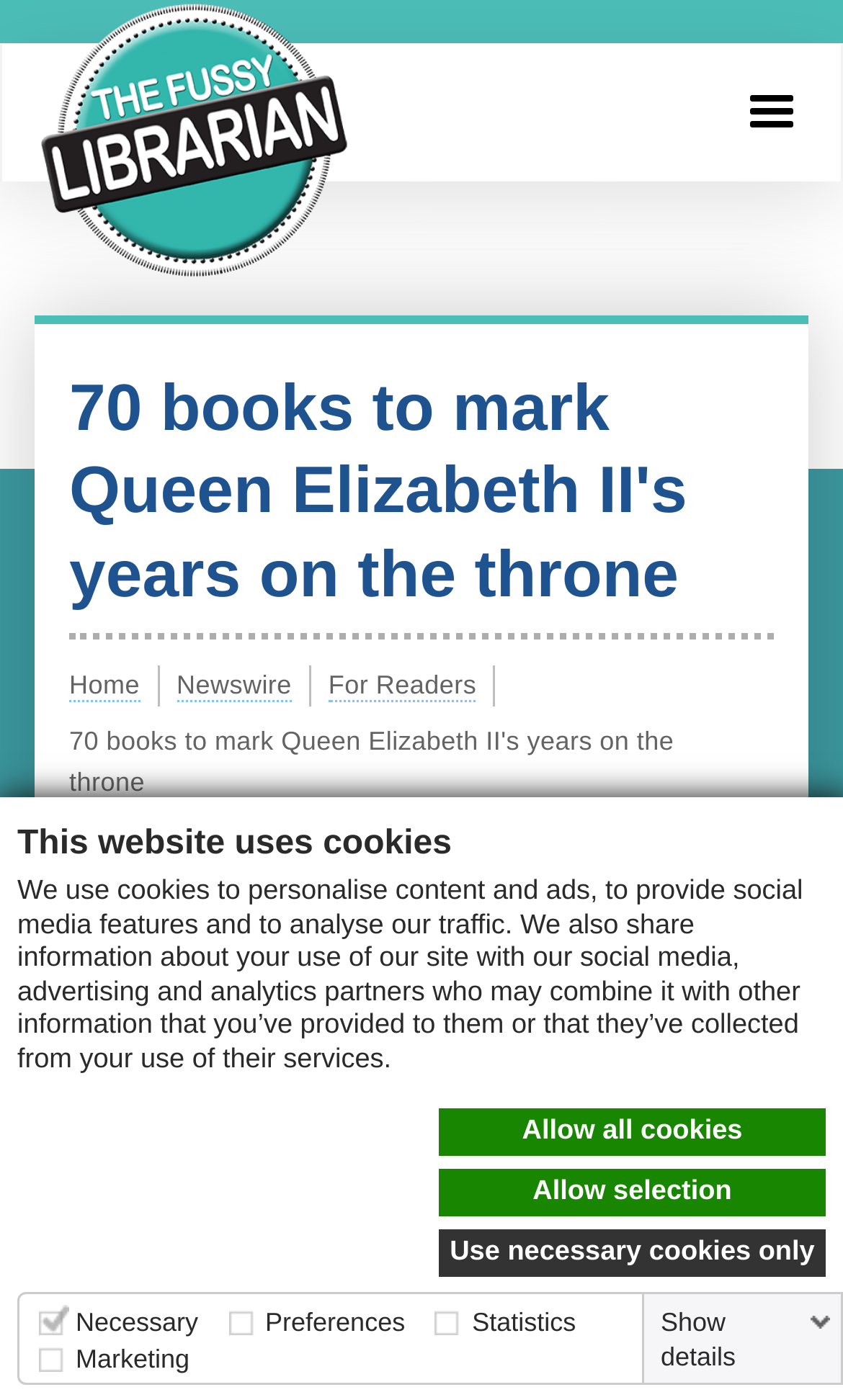Please identify the bounding box coordinates of the element's region that I should click in order to complete the following instruction: "Click the link to For Readers". The bounding box coordinates consist of four float numbers between 0 and 1, i.e., [left, top, right, bottom].

[0.39, 0.479, 0.565, 0.502]